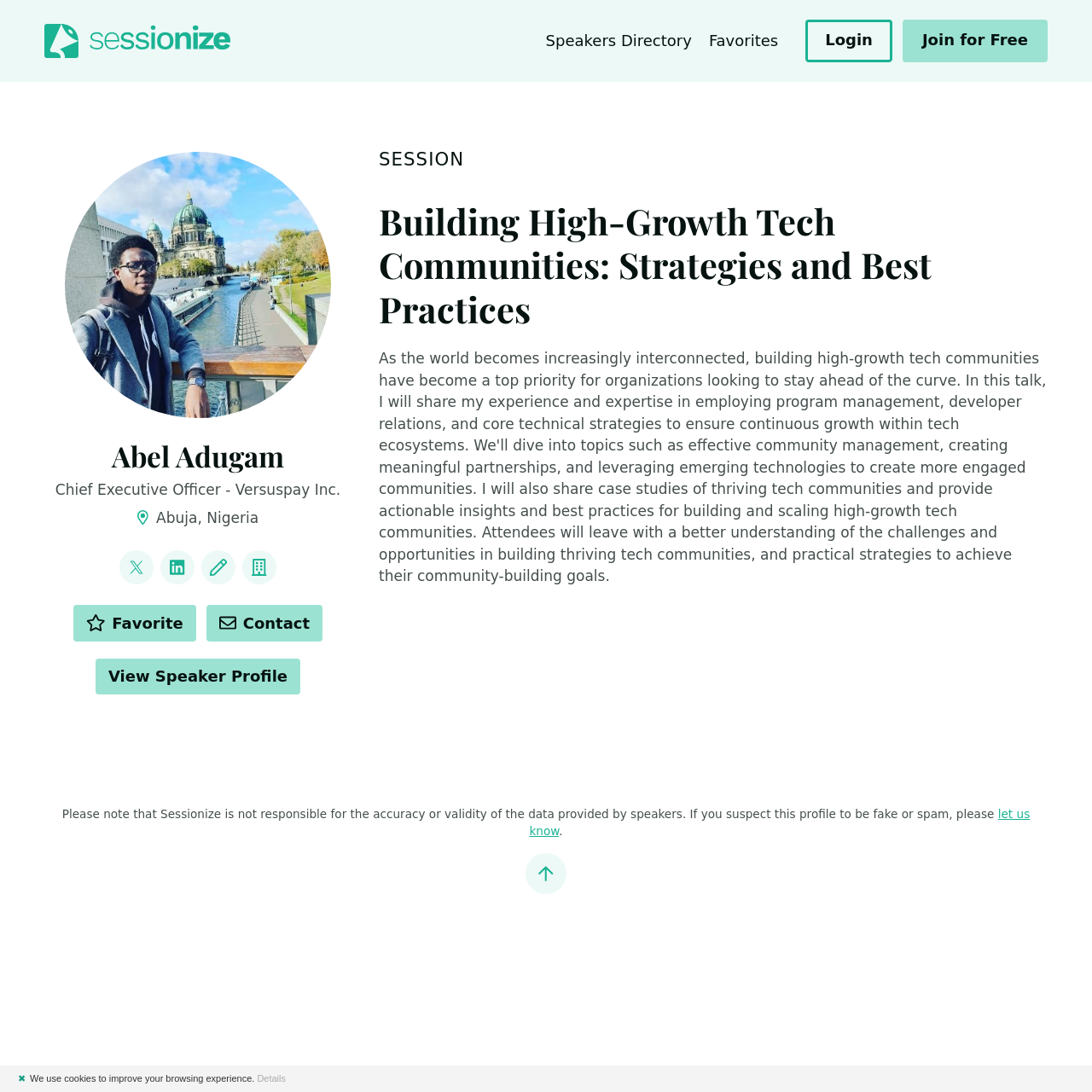What is the speaker's location?
Using the information from the image, give a concise answer in one word or a short phrase.

Abuja, Nigeria